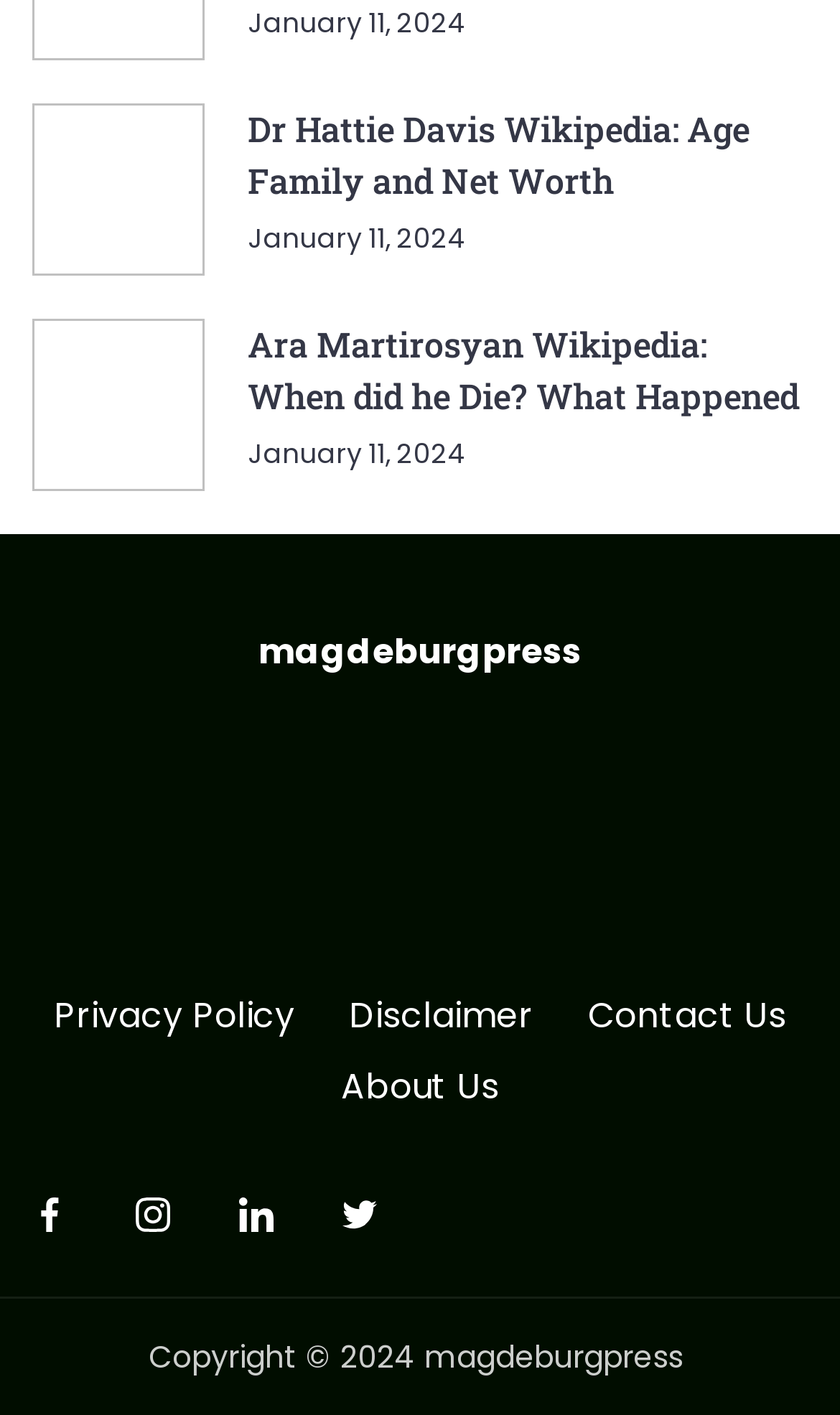Please find the bounding box coordinates of the section that needs to be clicked to achieve this instruction: "Check the latest news on January 11, 2024".

[0.295, 0.003, 0.554, 0.029]